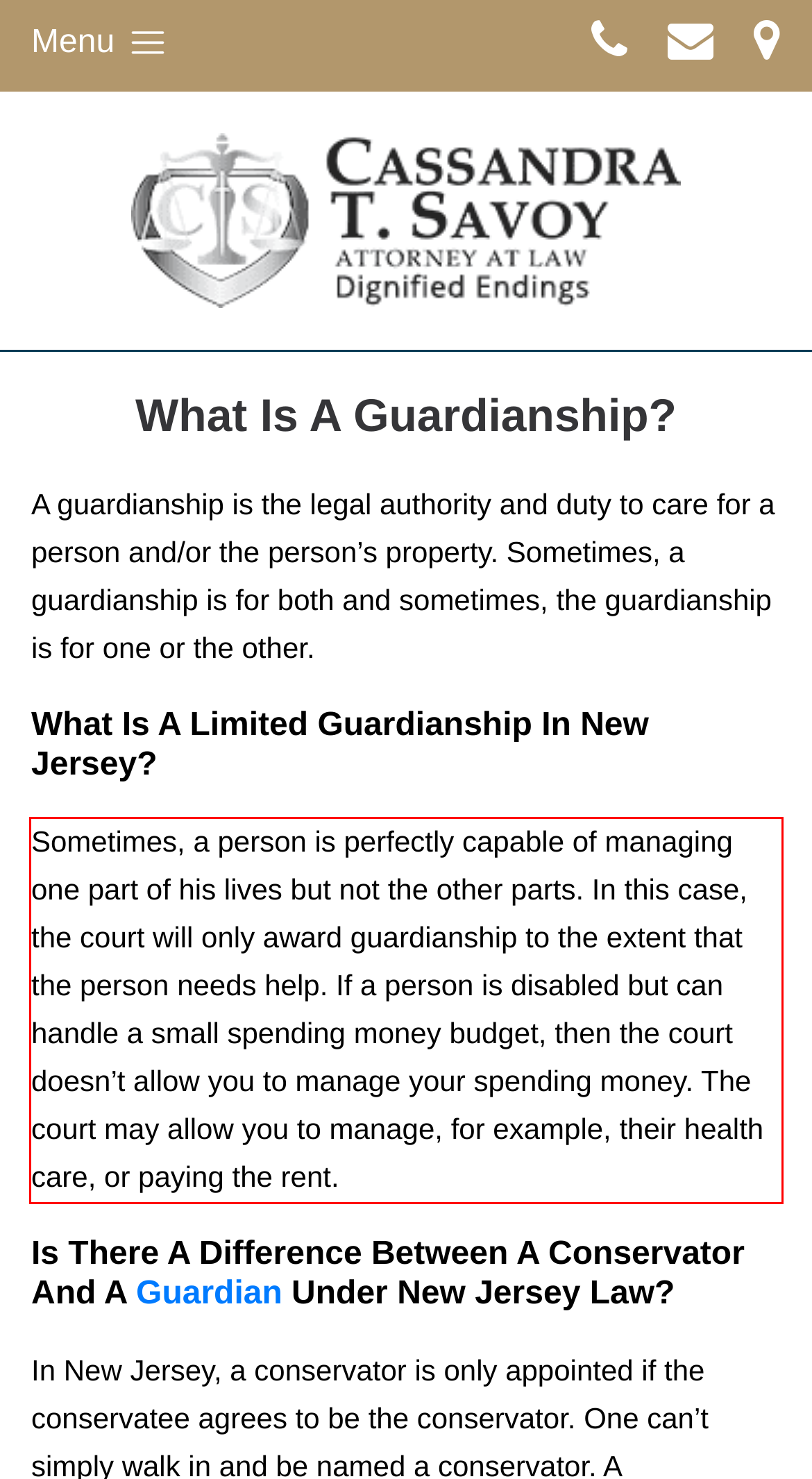Using the provided webpage screenshot, identify and read the text within the red rectangle bounding box.

Sometimes, a person is perfectly capable of managing one part of his lives but not the other parts. In this case, the court will only award guardianship to the extent that the person needs help. If a person is disabled but can handle a small spending money budget, then the court doesn’t allow you to manage your spending money. The court may allow you to manage, for example, their health care, or paying the rent.